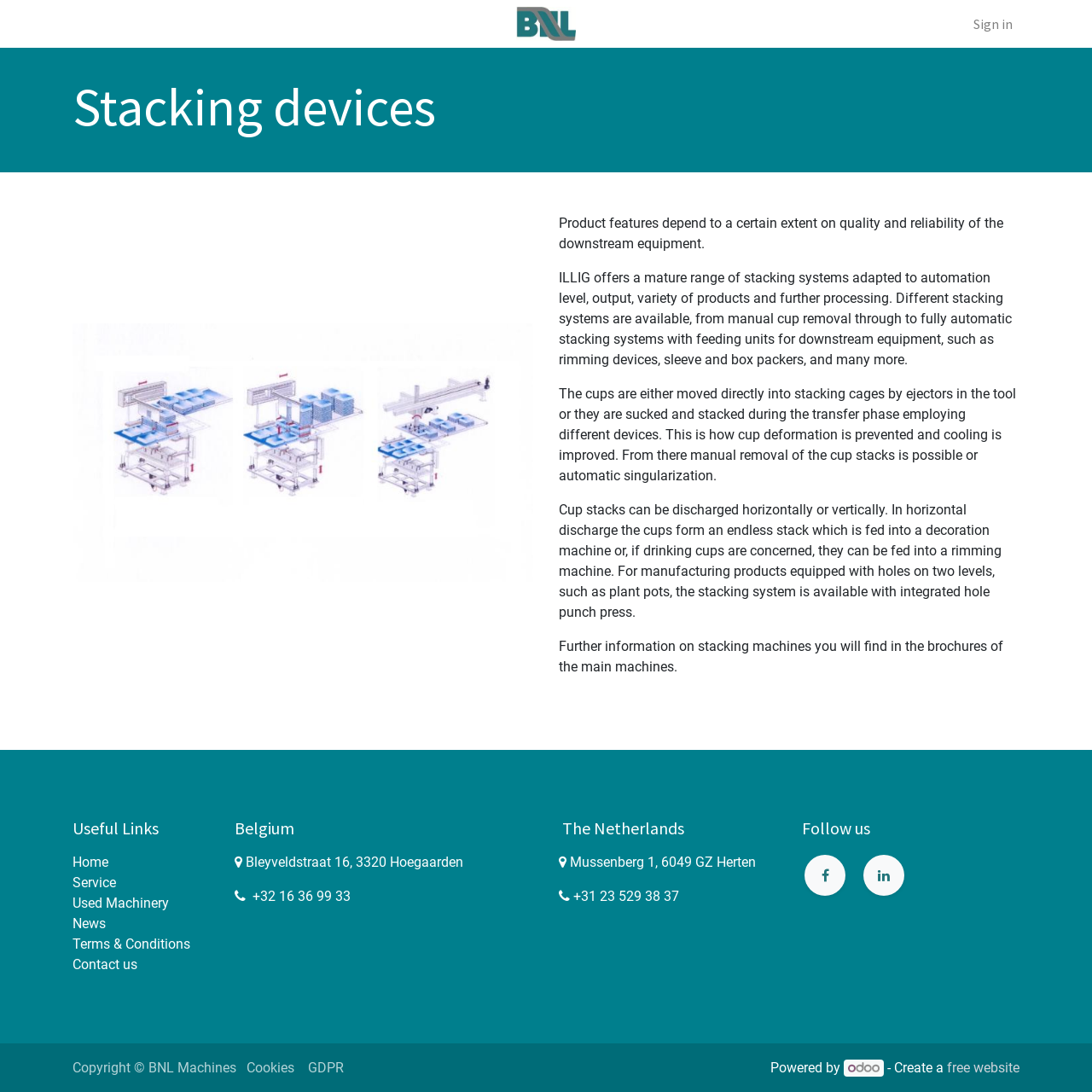Articulate a complete and detailed caption of the webpage elements.

This webpage is about BNL Machines, a company that specializes in stacking devices. At the top of the page, there is a navigation menu with links to different sections of the website, including "MACHINES", "SERVICE", "NEWS", "USED MACHINERY", "JOBS", and "CONTACT". Next to the navigation menu, there is a logo of BNL Machines.

Below the navigation menu, there is a main section with a heading "Stacking devices". This section contains an image and four paragraphs of text that describe the features and benefits of BNL Machines' stacking devices. The text explains how the devices work, their advantages, and the different types of stacking systems available.

On the right side of the page, there is a section with useful links, including links to the home page, service, used machinery, news, terms and conditions, and contact us.

Further down the page, there are sections for Belgium and The Netherlands, which provide contact information for the company's offices in these countries.

Next, there is a section that says "Follow us" and contains links to the company's social media profiles.

At the bottom of the page, there is a footer section with copyright information, links to cookies and GDPR policies, and a statement that says "Powered by Odoo" with a link to the Odoo website.